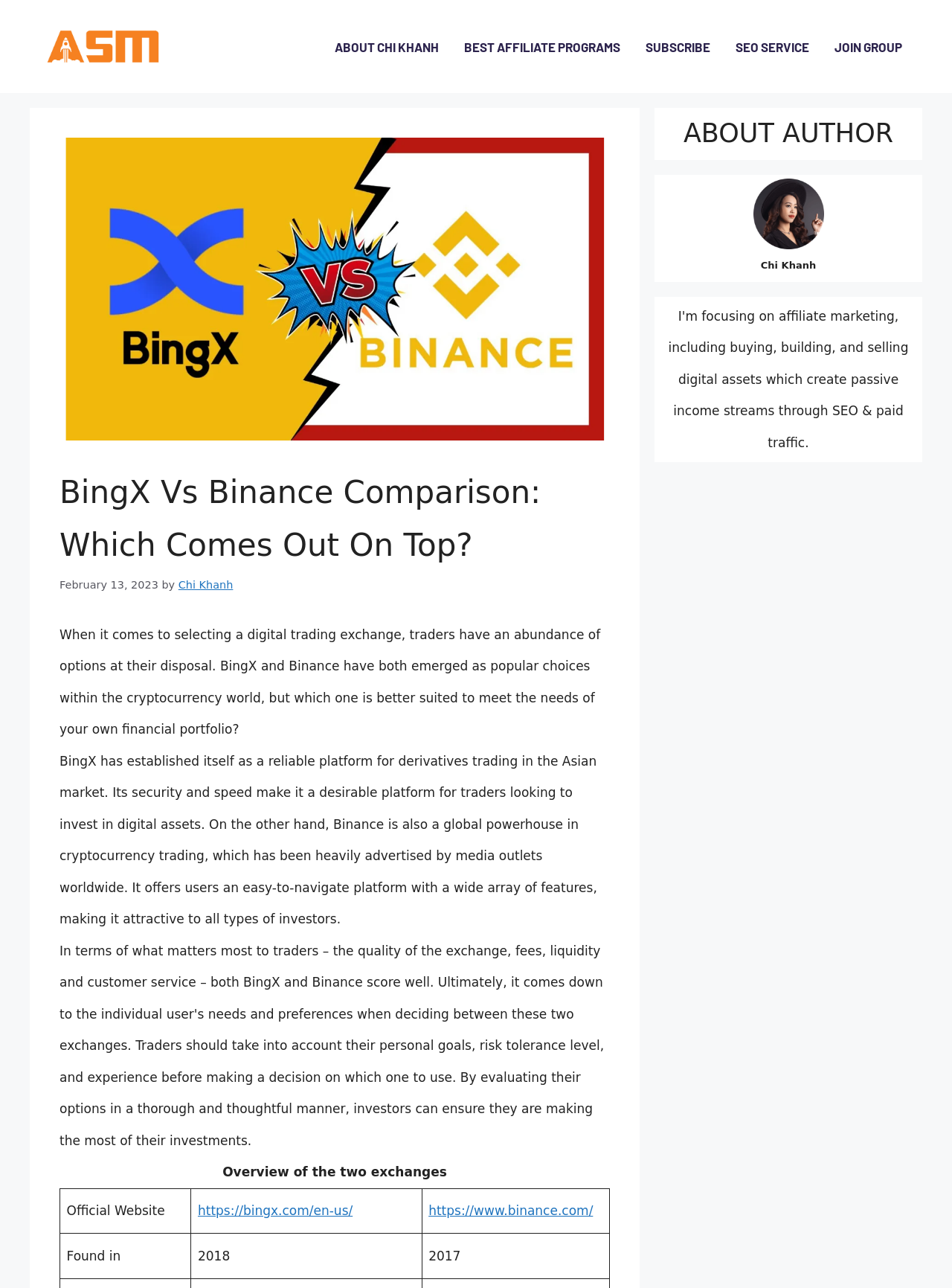Specify the bounding box coordinates for the region that must be clicked to perform the given instruction: "Check the author's profile".

[0.799, 0.202, 0.857, 0.21]